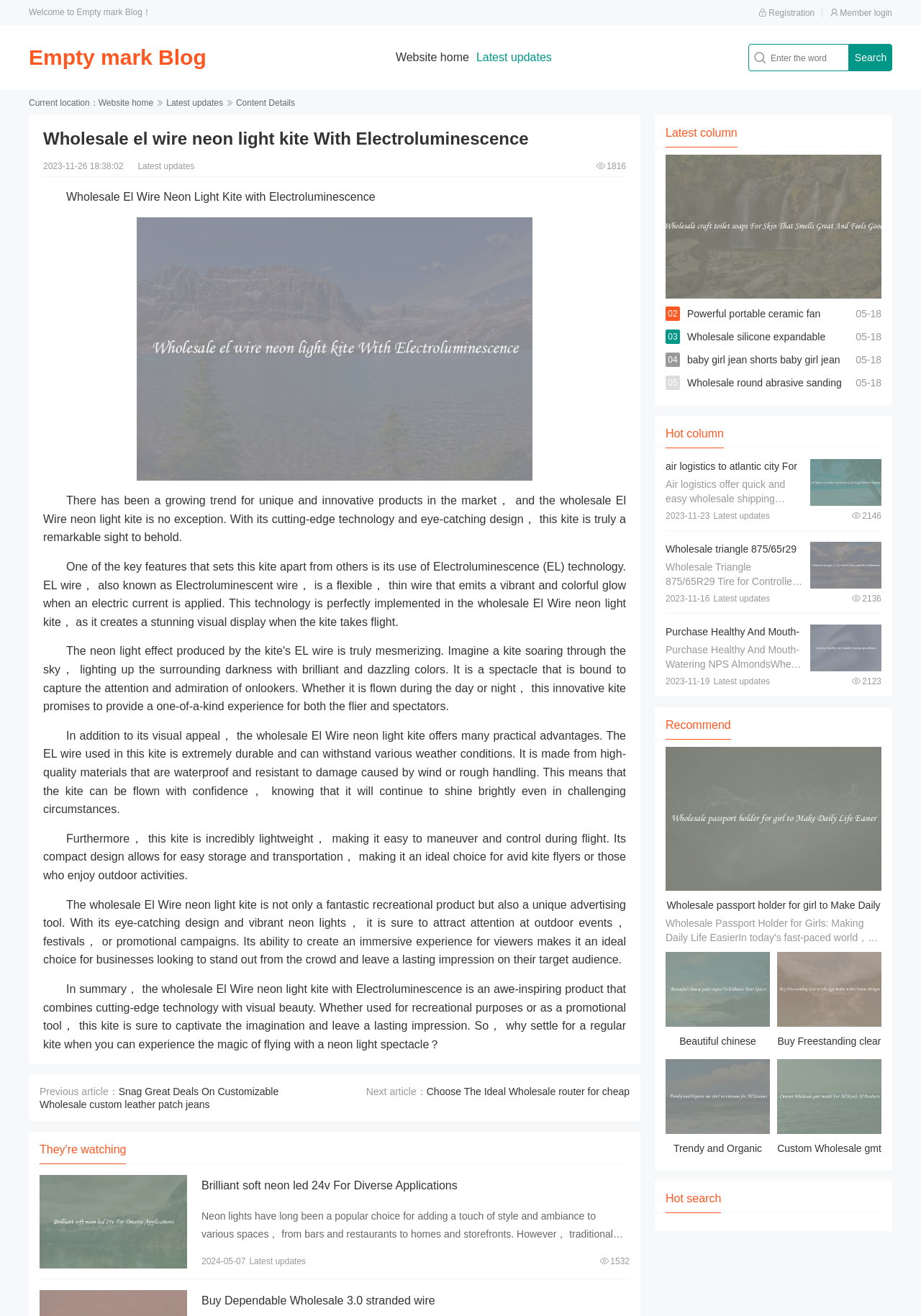Show the bounding box coordinates for the element that needs to be clicked to execute the following instruction: "Search for a word". Provide the coordinates in the form of four float numbers between 0 and 1, i.e., [left, top, right, bottom].

[0.812, 0.033, 0.922, 0.054]